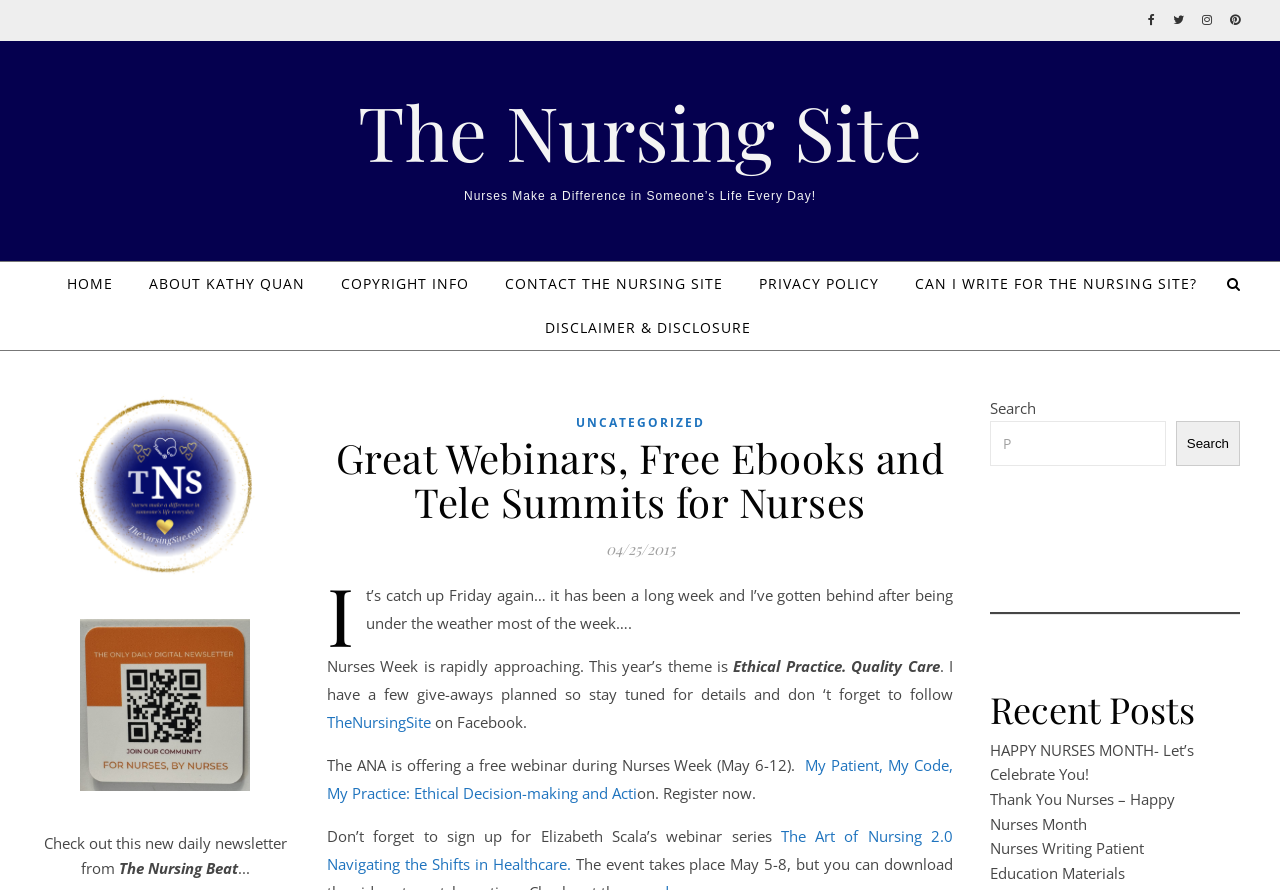Identify the bounding box of the UI component described as: "parent_node: Search name="s" placeholder="P"".

[0.773, 0.473, 0.911, 0.523]